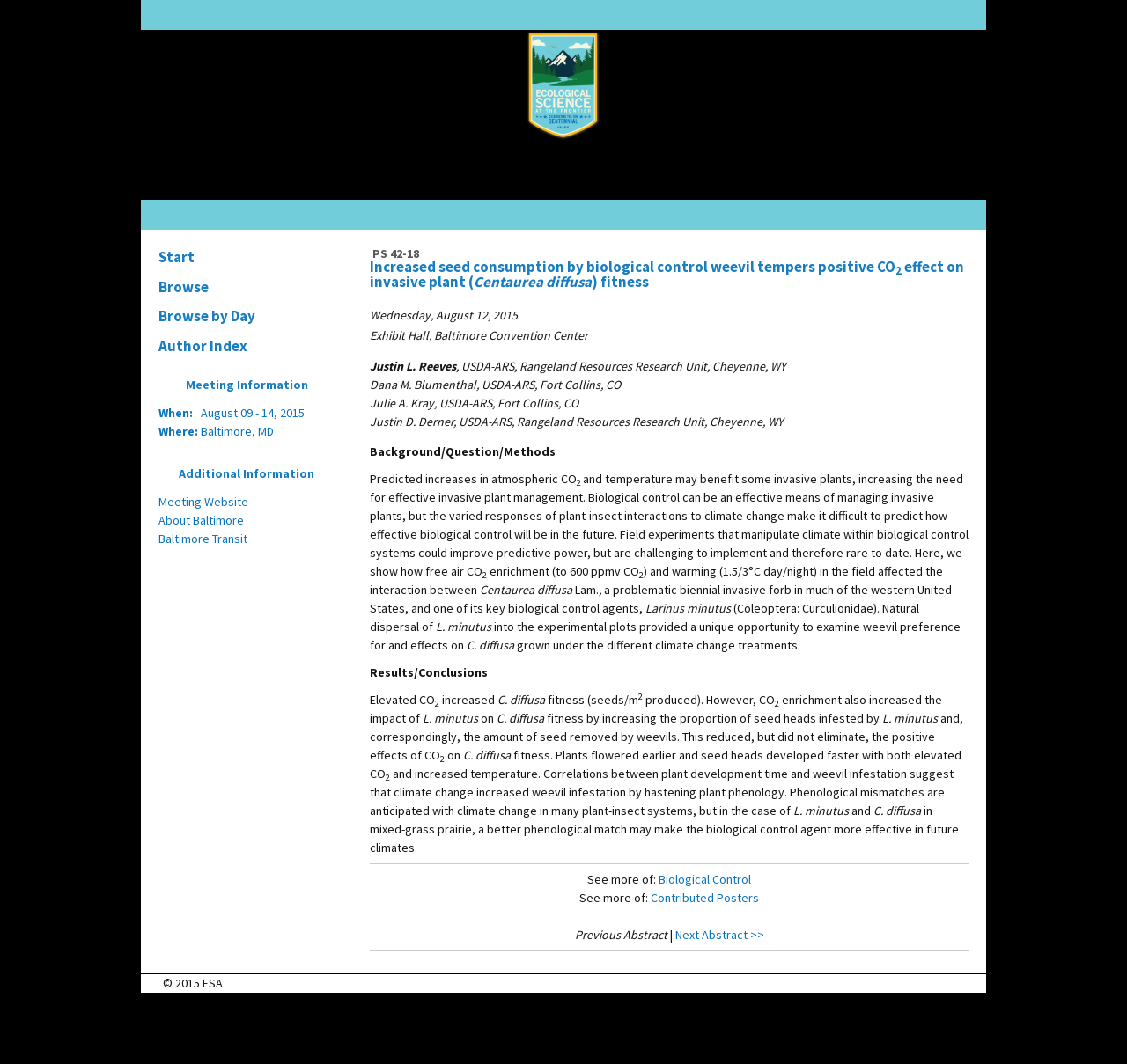Generate a thorough description of the webpage.

The webpage appears to be a conference abstract page, specifically for the 100th ESA Annual Meeting held from August 9 to 14, 2015. At the top of the page, there is a link and an image, likely a logo or a banner for the conference.

Below the top section, there is a heading that reads "PS 42-18 Increased seed consumption by biological control weevil tempers positive CO2 effect on invasive plant (Centaurea diffusa) fitness." This heading is followed by several blocks of text, which appear to be the abstract for a research presentation. The text is divided into sections, including "Background/Question/Methods," "Results/Conclusions," and others.

To the right of the abstract, there are several links and pieces of text, including "See more of: Biological Control" and "Contributed Posters." There are also navigation links, such as "Previous Abstract" and "Next Abstract >>."

At the bottom of the page, there is a section with links to other parts of the conference website, including "Start," "Browse," "Browse by Day," and "Author Index." There is also a section with meeting information, including the dates and location of the conference.

Overall, the webpage appears to be a detailed abstract page for a research presentation at a conference, with links to related content and conference information.